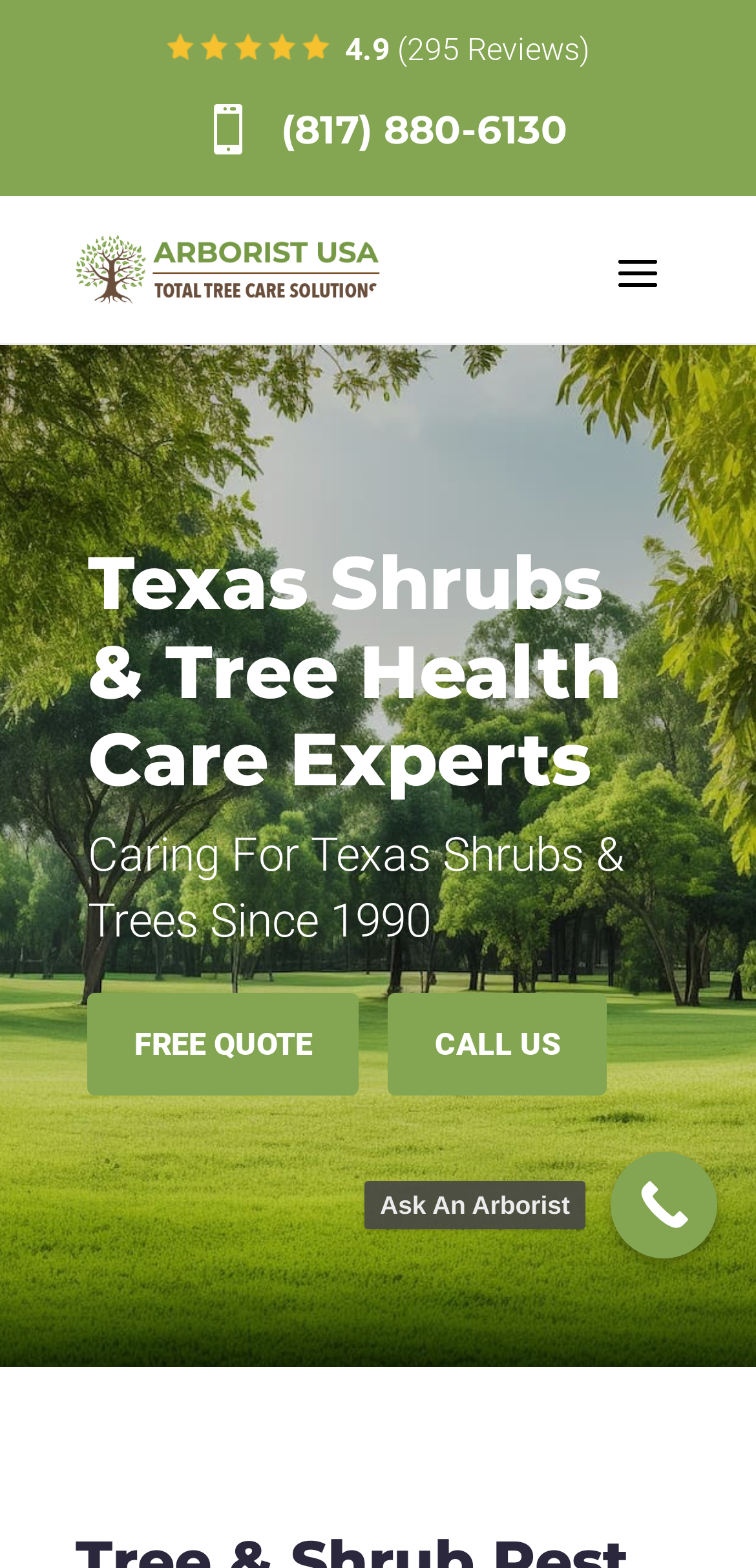Using the provided element description "alt="Arborist USA Logo"", determine the bounding box coordinates of the UI element.

[0.1, 0.15, 0.503, 0.194]